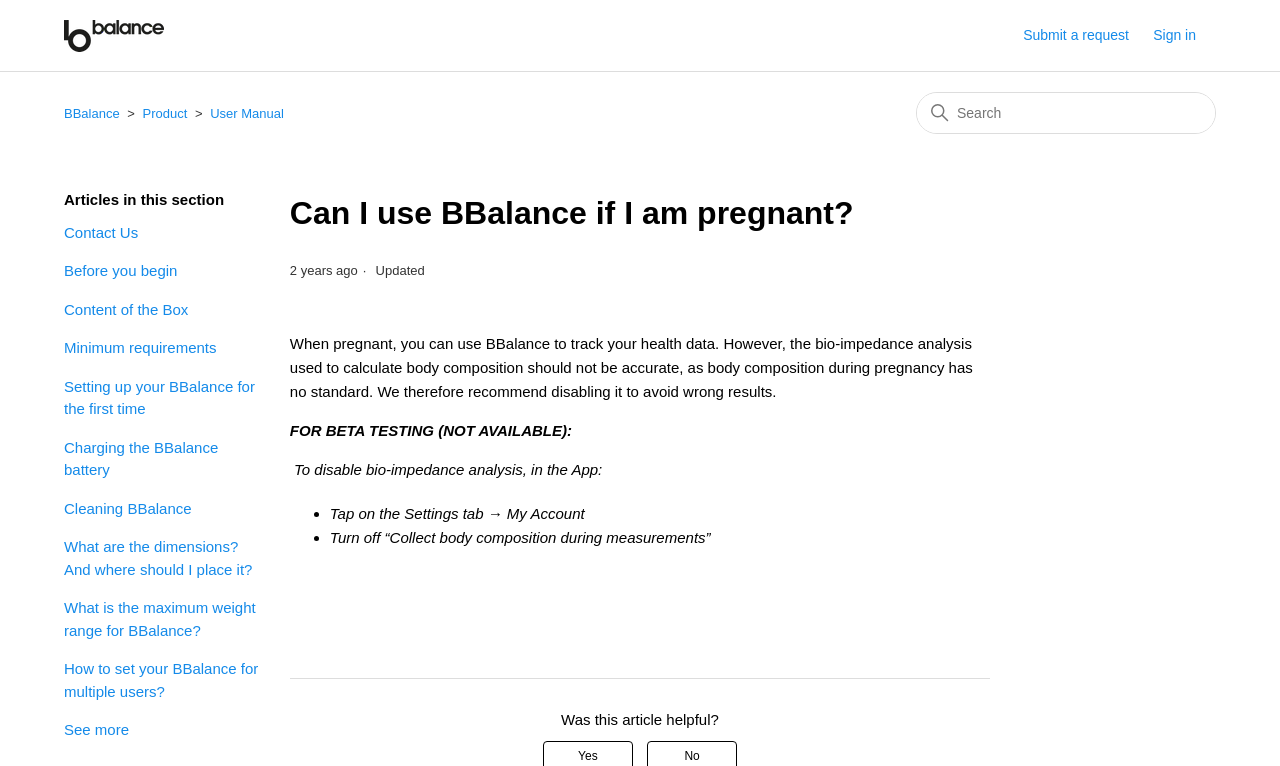How do I disable bio-impedance analysis in the App?
Examine the screenshot and reply with a single word or phrase.

Tap on Settings tab → My Account